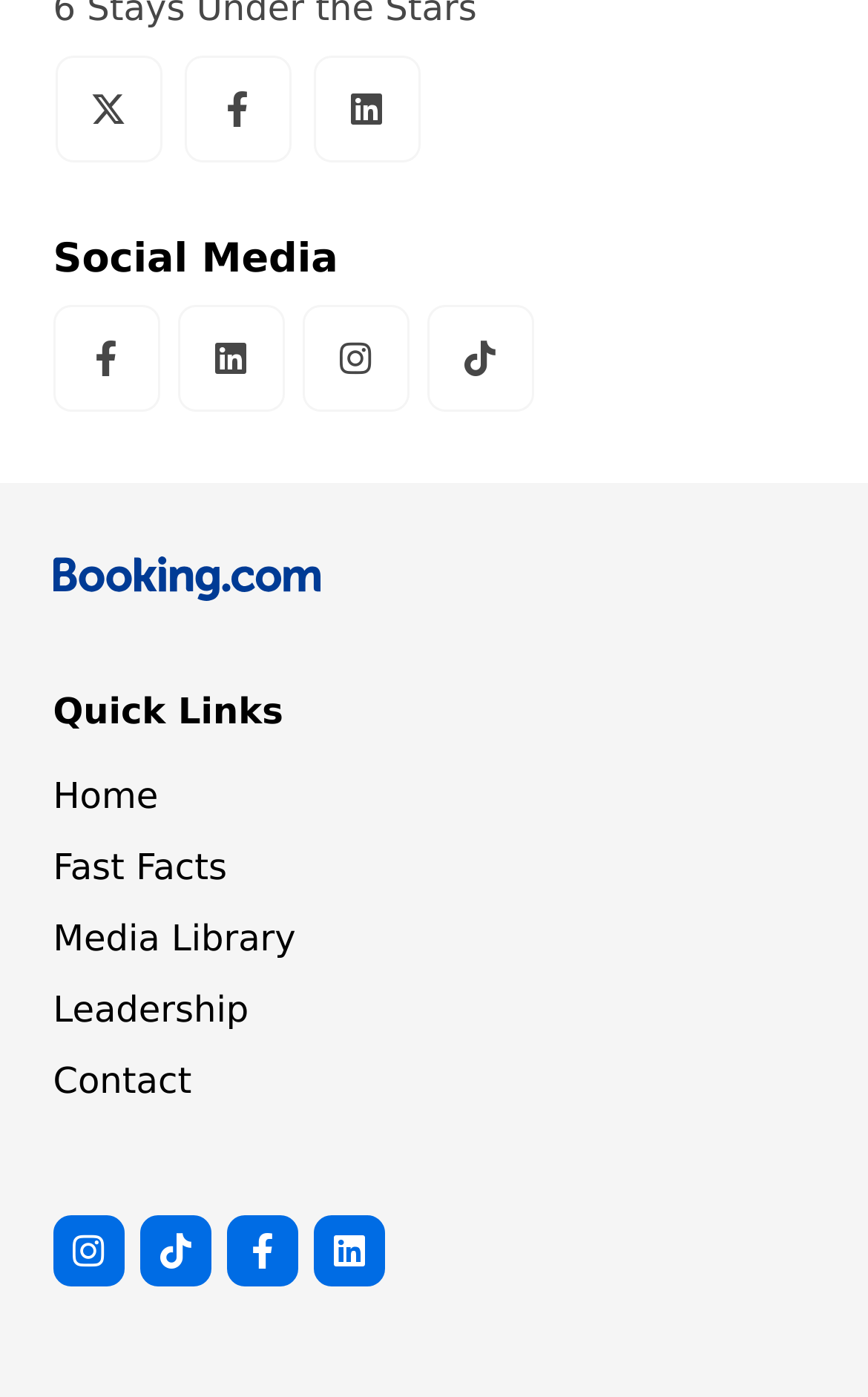Can you pinpoint the bounding box coordinates for the clickable element required for this instruction: "Go to home page"? The coordinates should be four float numbers between 0 and 1, i.e., [left, top, right, bottom].

[0.061, 0.385, 0.369, 0.443]